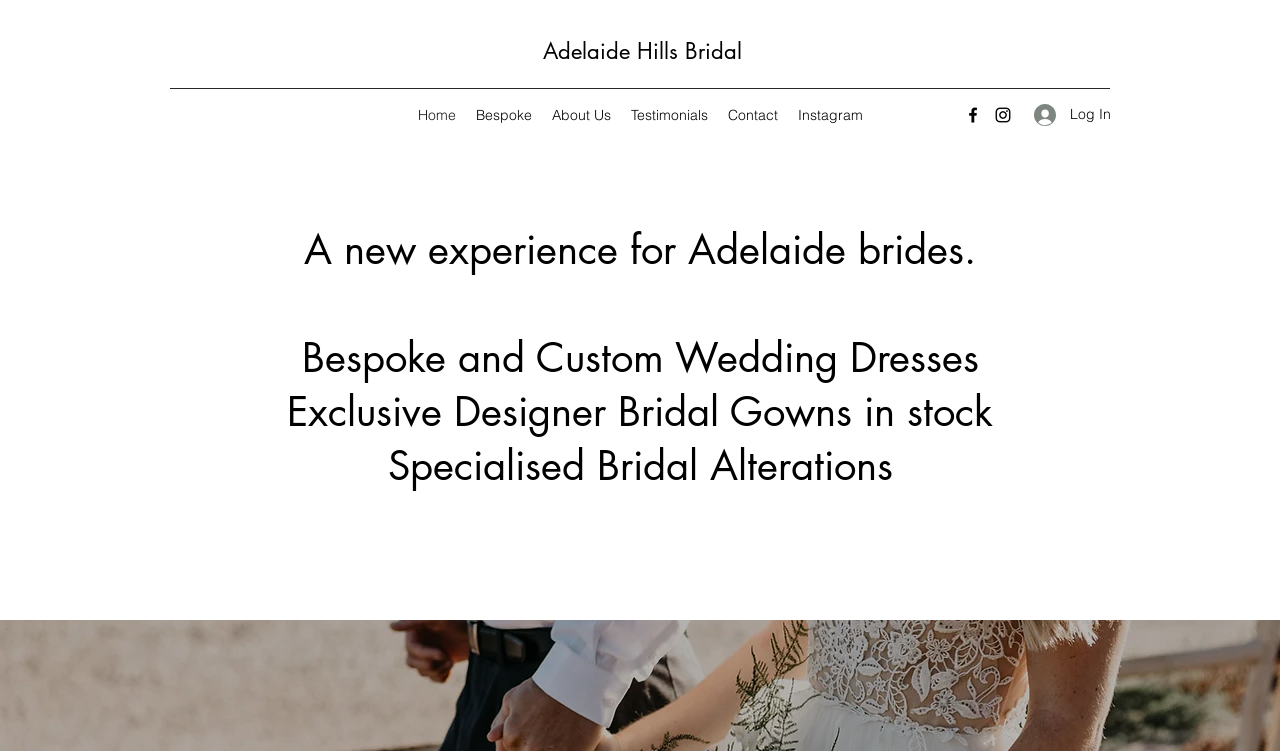Give a one-word or short-phrase answer to the following question: 
What is the name of the bridal service?

Adelaide Hills Bridal